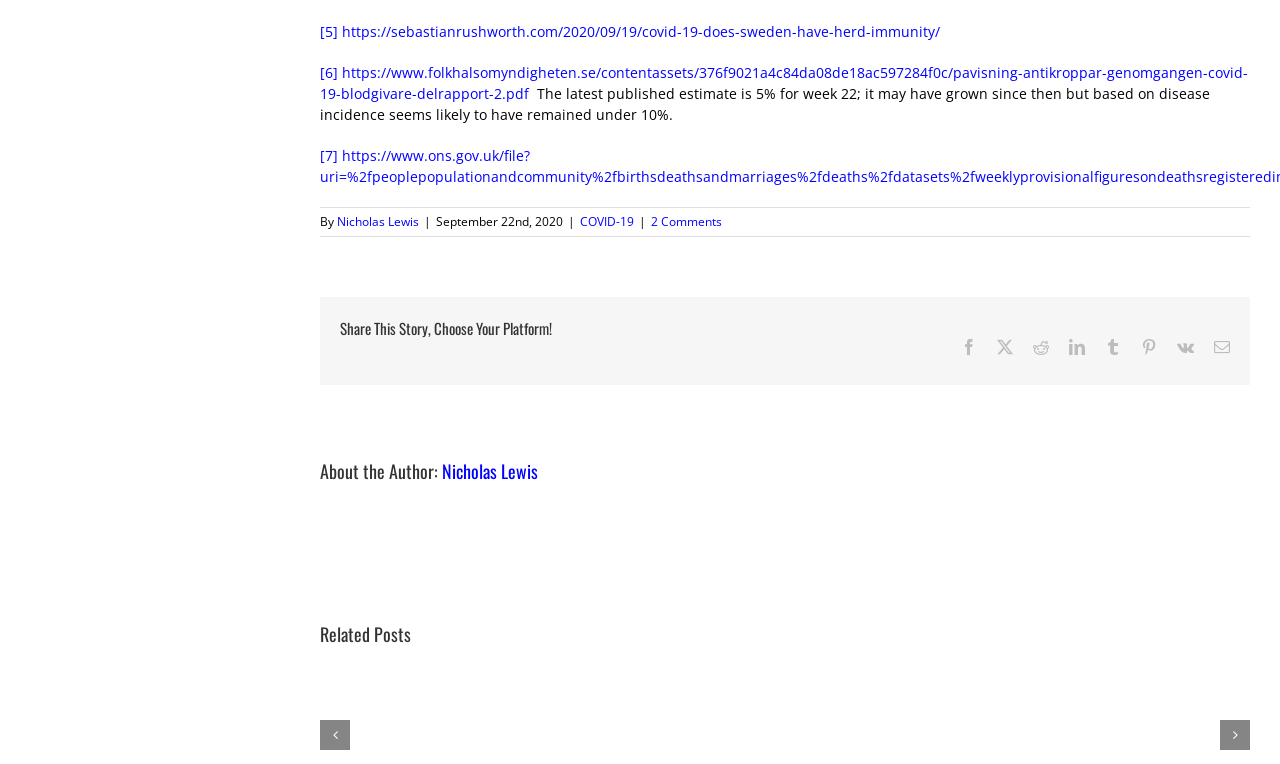Can you show the bounding box coordinates of the region to click on to complete the task described in the instruction: "Check the latest published estimate of COVID-19"?

[0.25, 0.11, 0.945, 0.162]